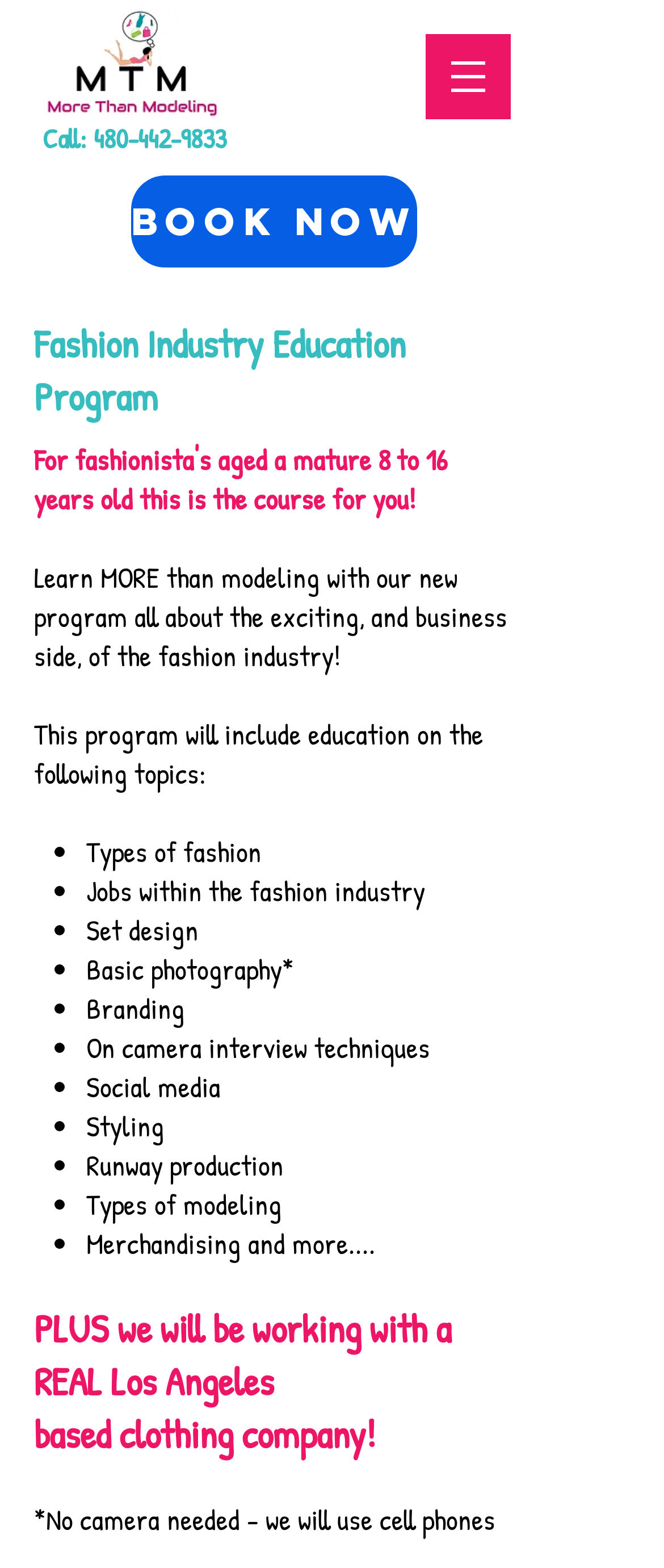Summarize the webpage comprehensively, mentioning all visible components.

The webpage is about Fashion Industry Education, specifically a program offered by "morethanmodeling". At the top left, there is a link with no text, and next to it, a navigation menu labeled "Site" with a button that has a popup menu. The navigation menu is accompanied by a small image.

Below the navigation menu, there is a section with a phone number, "480-442-9833", preceded by the text "Call:". Next to the phone number, there is a "Book Now" link.

The main content of the webpage starts with a heading that reads "Fashion Industry Education Program". Below the heading, there is a paragraph of text that describes the program, mentioning that it covers the business side of the fashion industry.

Following the introductory paragraph, there is a list of topics that the program will cover, including types of fashion, jobs within the fashion industry, set design, basic photography, branding, on-camera interview techniques, social media, styling, runway production, types of modeling, and merchandising. Each topic is preceded by a bullet point.

After the list of topics, there is a section of text that mentions that the program will also involve working with a real Los Angeles-based clothing company. Finally, there is a note at the bottom of the page that mentions that no camera is needed, as cell phones will be used for photography.